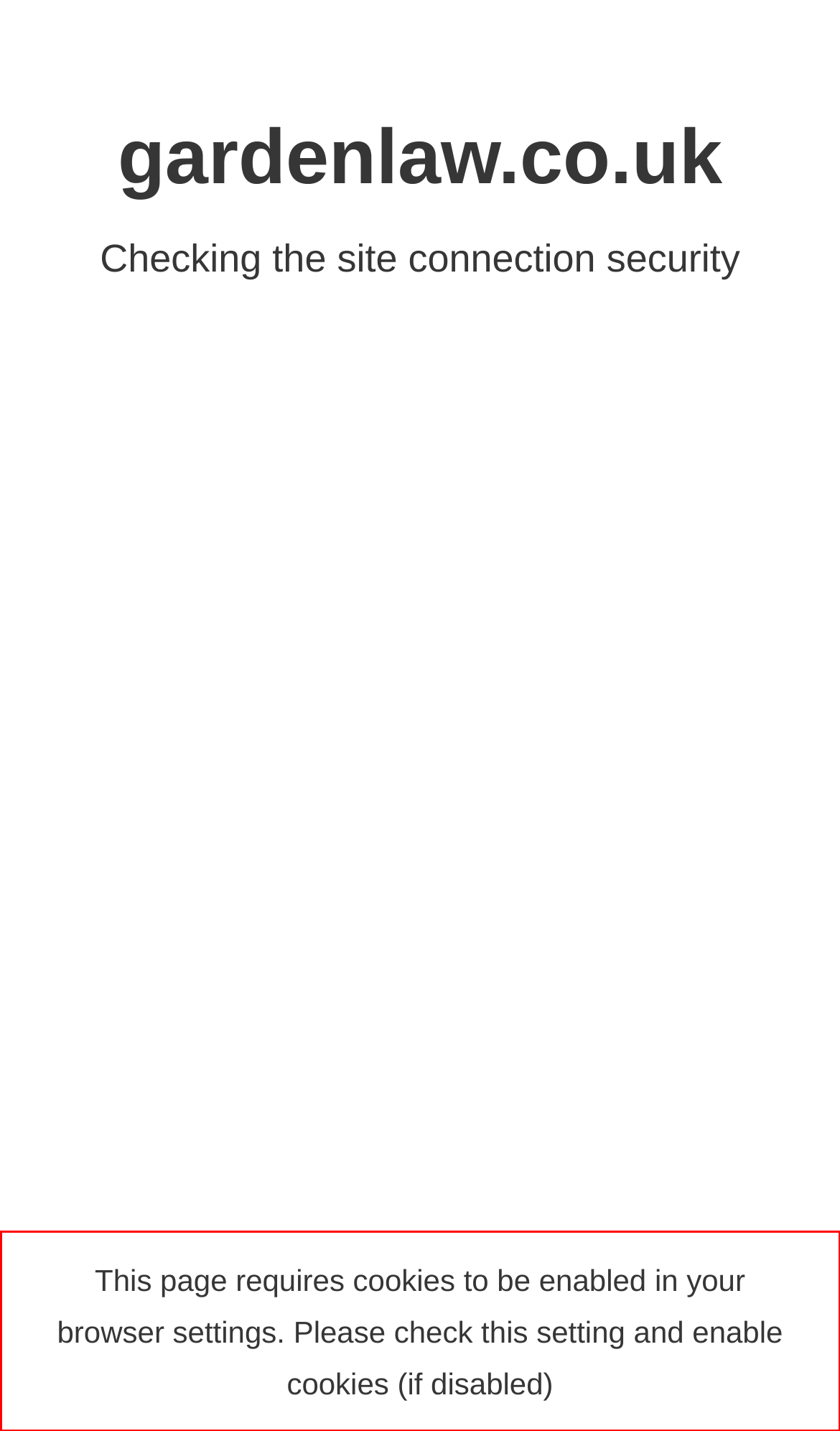There is a screenshot of a webpage with a red bounding box around a UI element. Please use OCR to extract the text within the red bounding box.

This page requires cookies to be enabled in your browser settings. Please check this setting and enable cookies (if disabled)